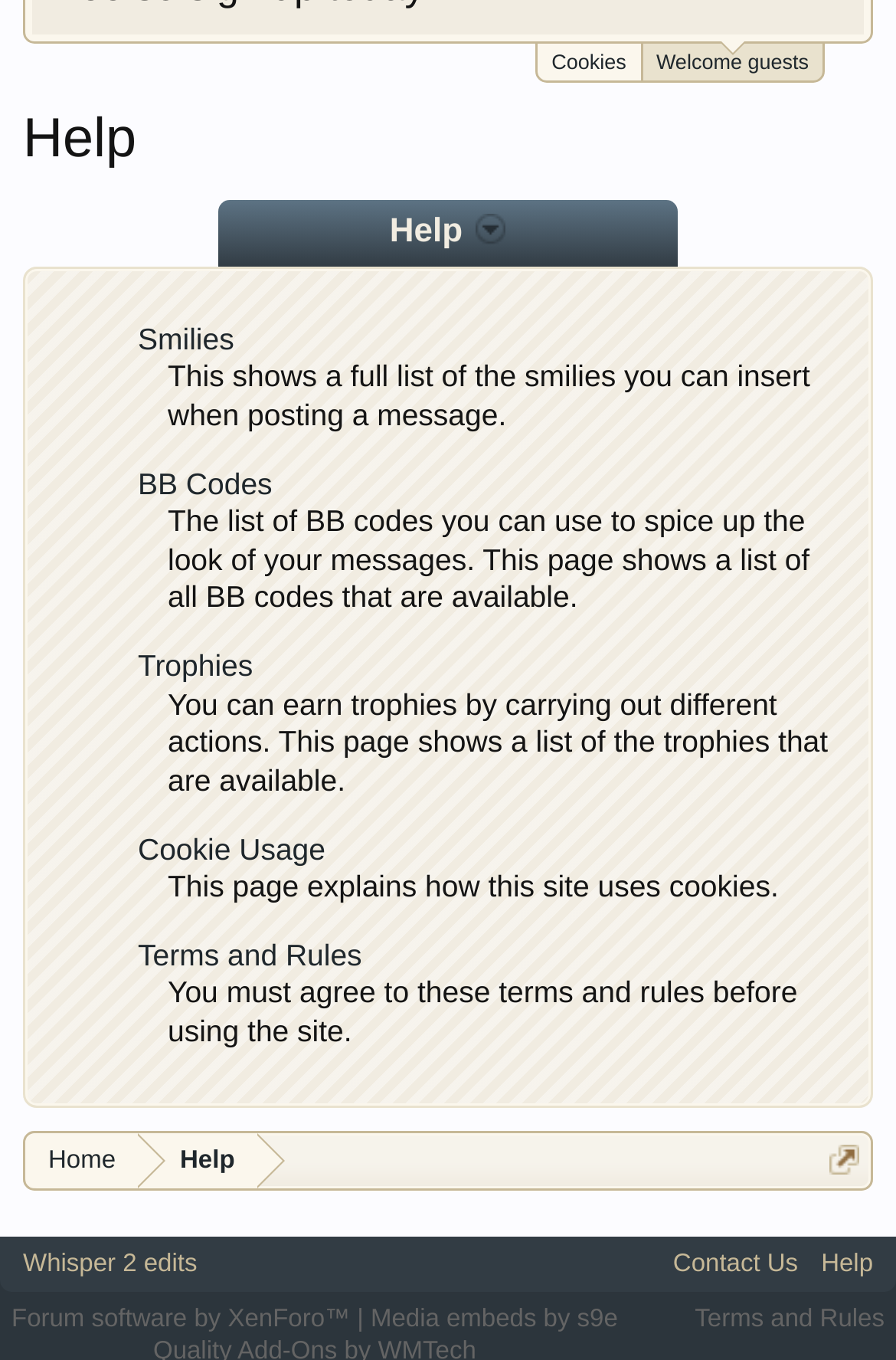Determine the bounding box coordinates for the element that should be clicked to follow this instruction: "View smilies". The coordinates should be given as four float numbers between 0 and 1, in the format [left, top, right, bottom].

[0.154, 0.236, 0.261, 0.261]